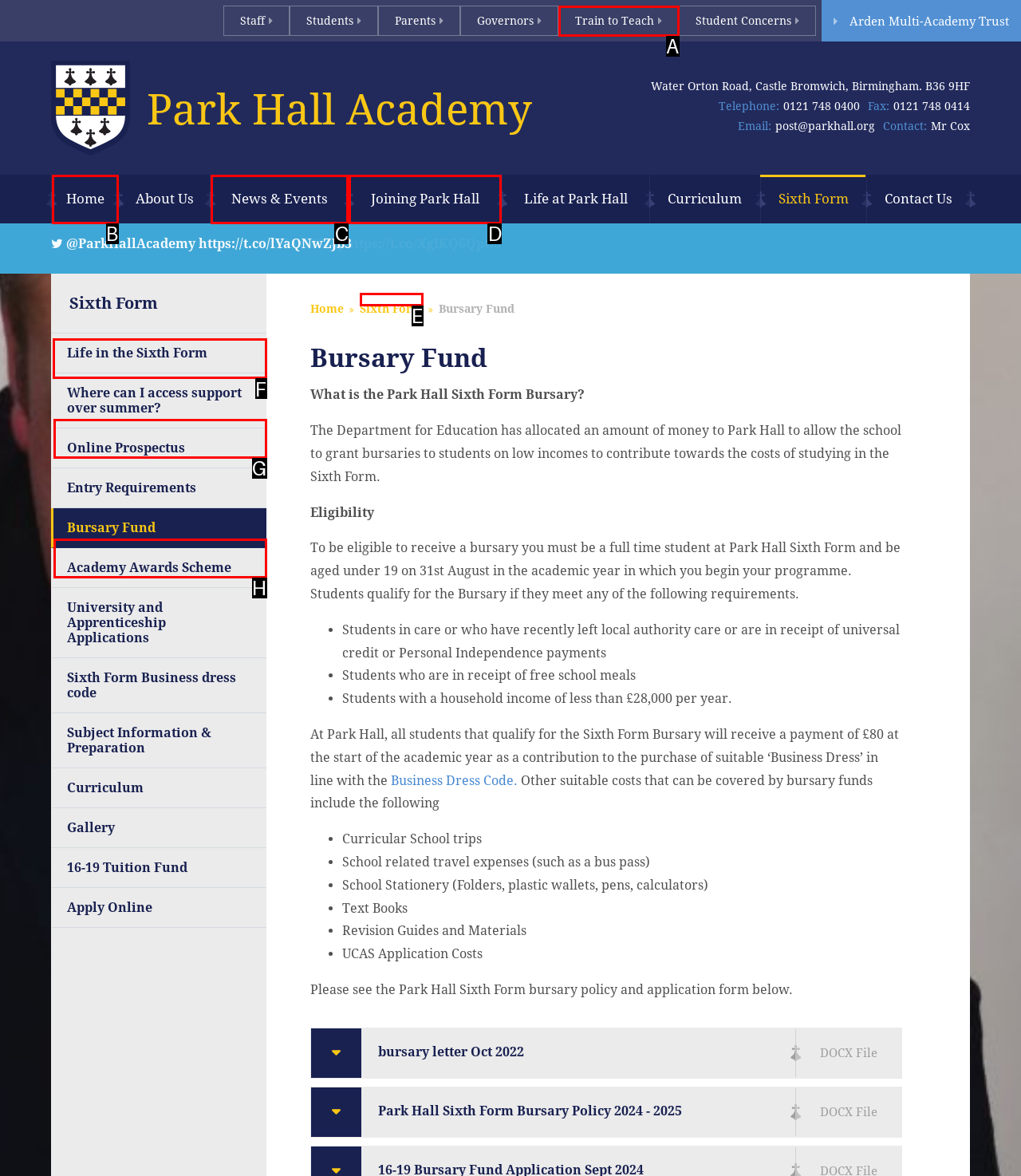Determine the letter of the element you should click to carry out the task: Read about 'Life in the Sixth Form'
Answer with the letter from the given choices.

F